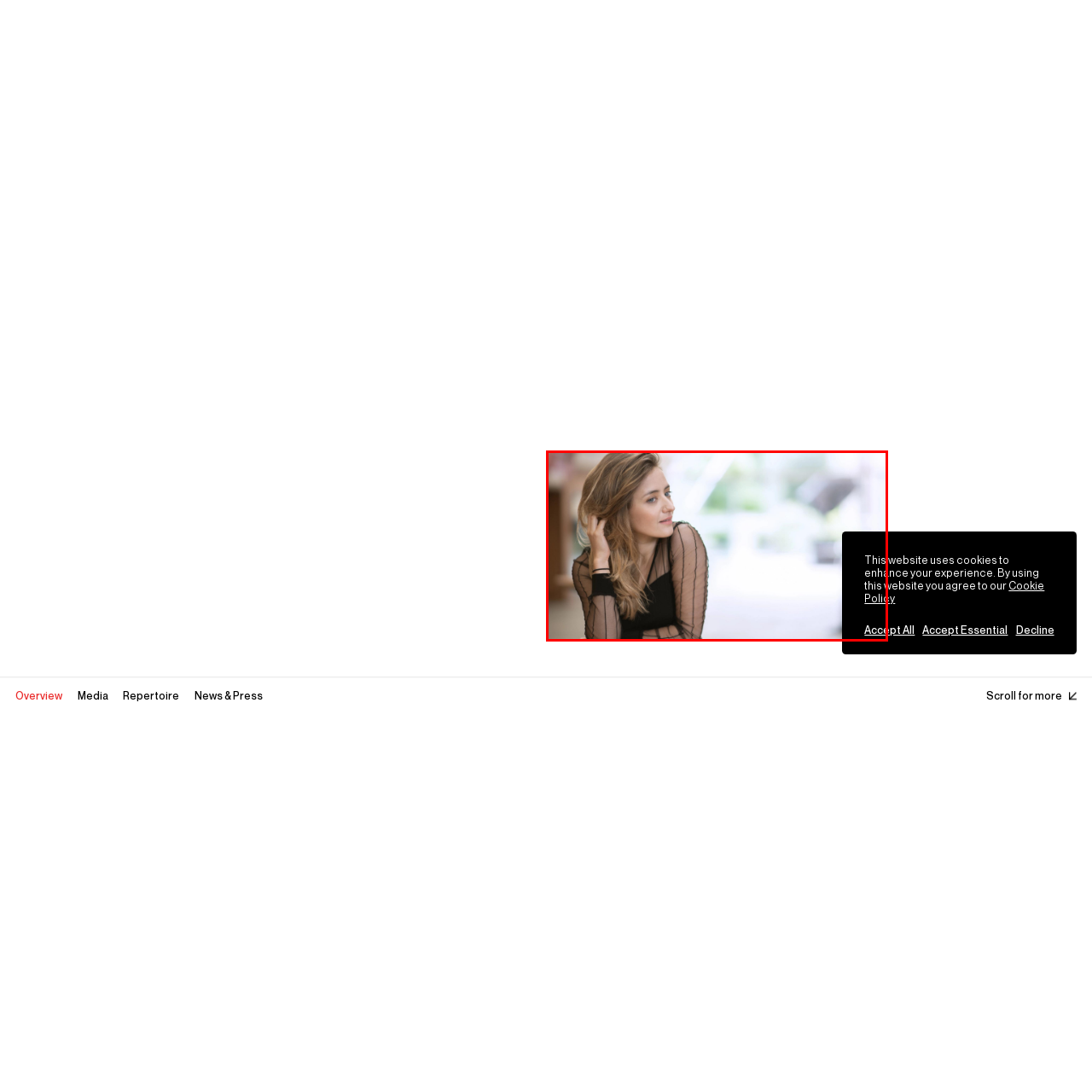Describe extensively the visual content inside the red marked area.

The image features a woman with long, wavy hair and a thoughtful expression, seated in a well-lit environment that suggests a relaxed atmosphere. She wears a stylish black top with sheer, lined sleeves, adding a touch of elegance to her casual posture. The soft-focus background hints at an indoor setting, enhanced by natural light that creates a warm ambiance. 

In the corner of the image, a notification appears, addressing cookie usage on the website, emphasizing the importance of enhancing user experience and providing a link to the Cookie Policy. This notification contrasts with the serene scene, reminding the viewer of the digital context in which the image is presented. The overall composition conveys a sense of style and contemplation, inviting viewers to engage with both the subject and the accompanying message.